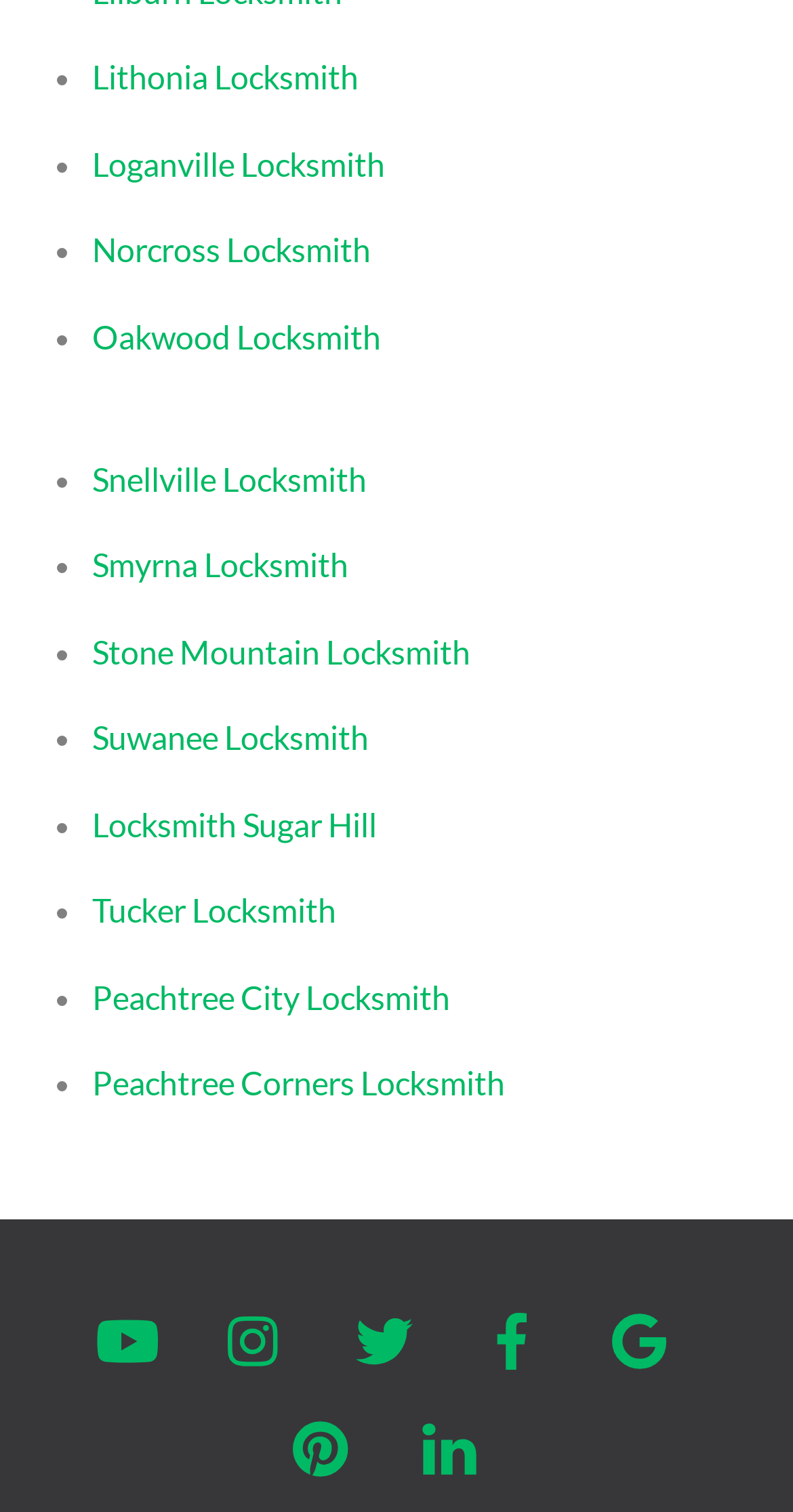Locate the bounding box coordinates of the clickable element to fulfill the following instruction: "View LinkedIn". Provide the coordinates as four float numbers between 0 and 1 in the format [left, top, right, bottom].

[0.504, 0.942, 0.645, 0.966]